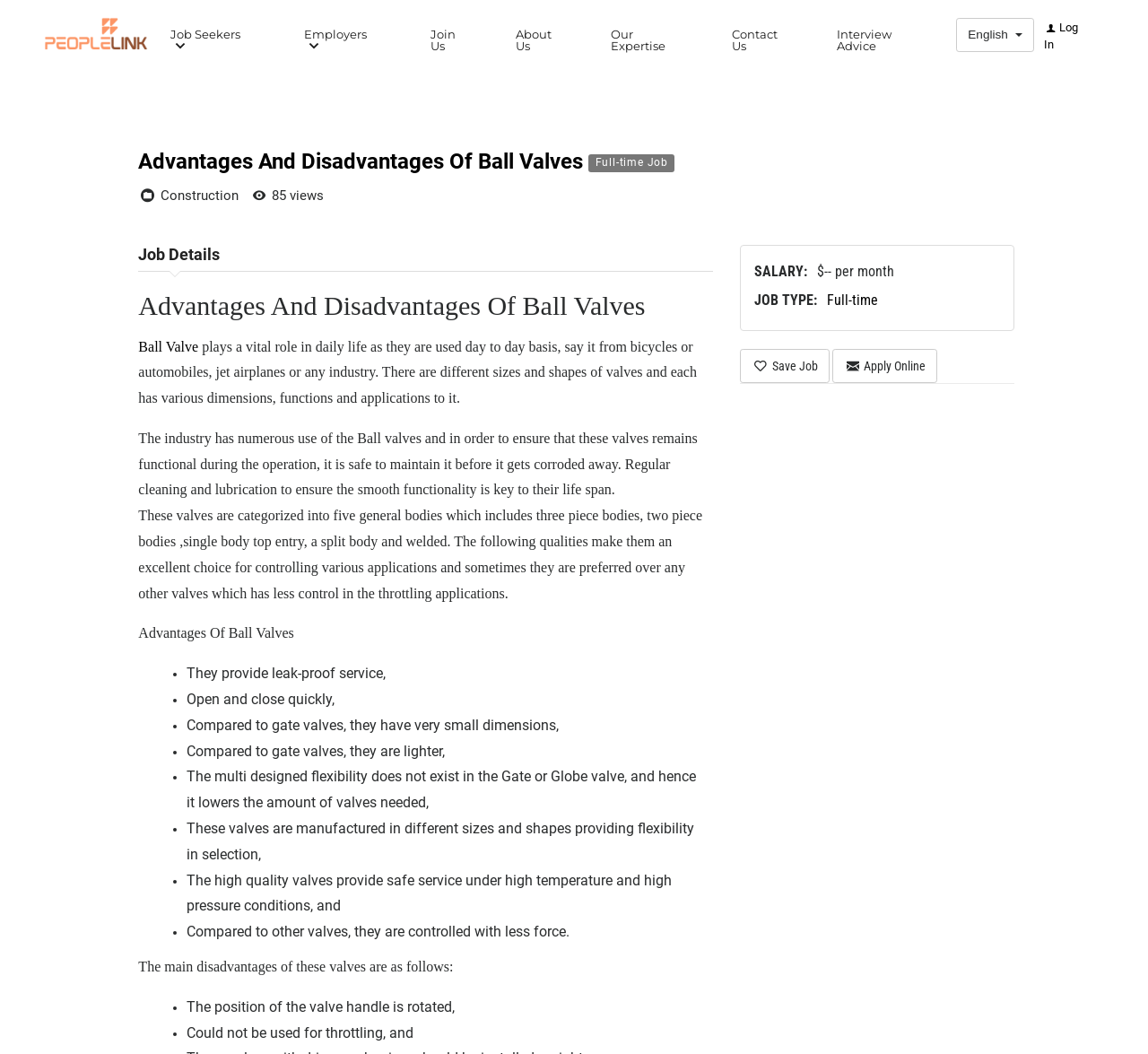Using the information in the image, give a detailed answer to the following question: What are the five general bodies of ball valves?

The webpage categorizes ball valves into five general bodies, which are three piece bodies, two piece bodies, single body top entry, split body, and welded bodies, each with different dimensions, functions, and applications.